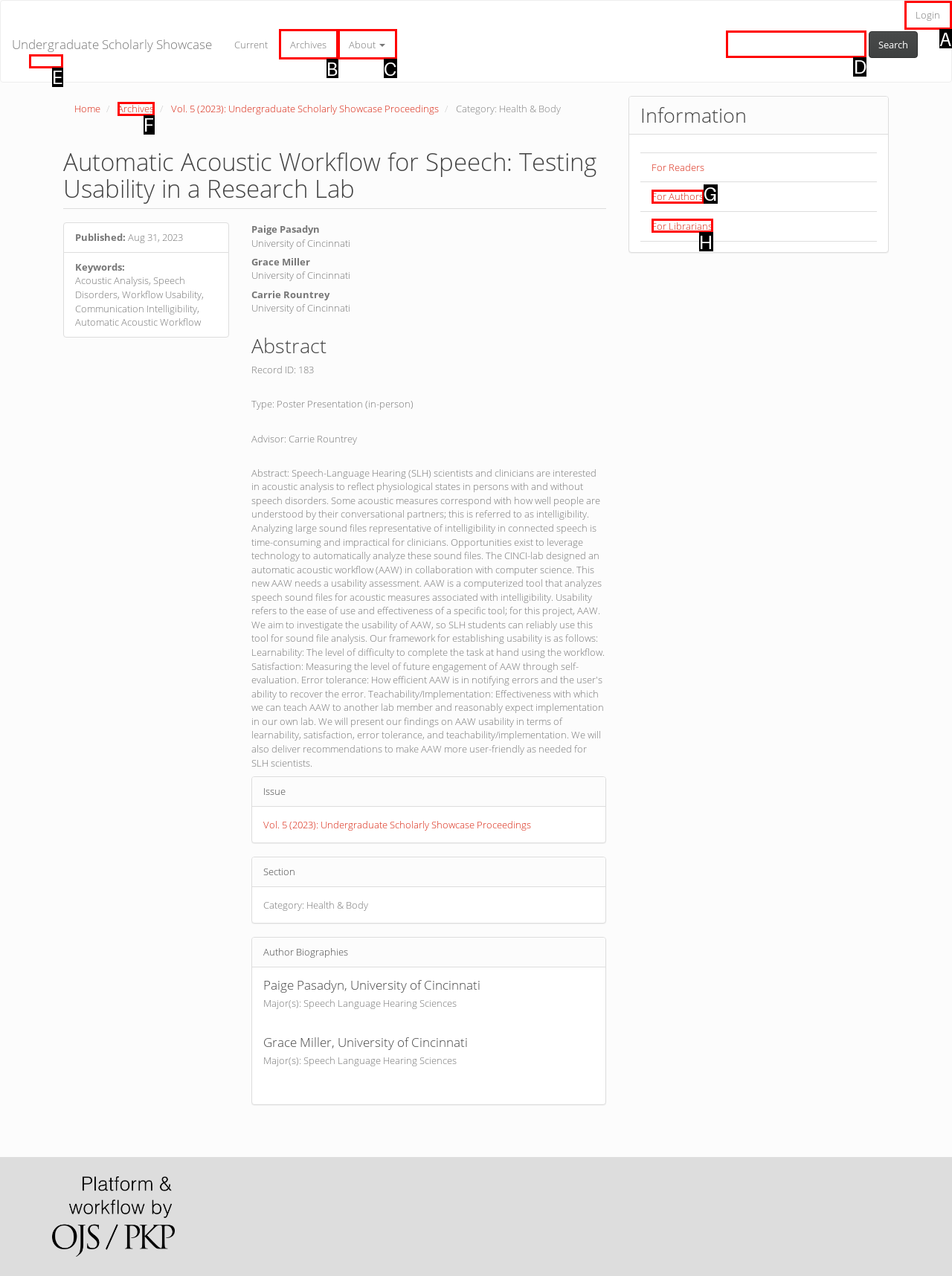Choose the UI element to click on to achieve this task: Search for something. Reply with the letter representing the selected element.

D